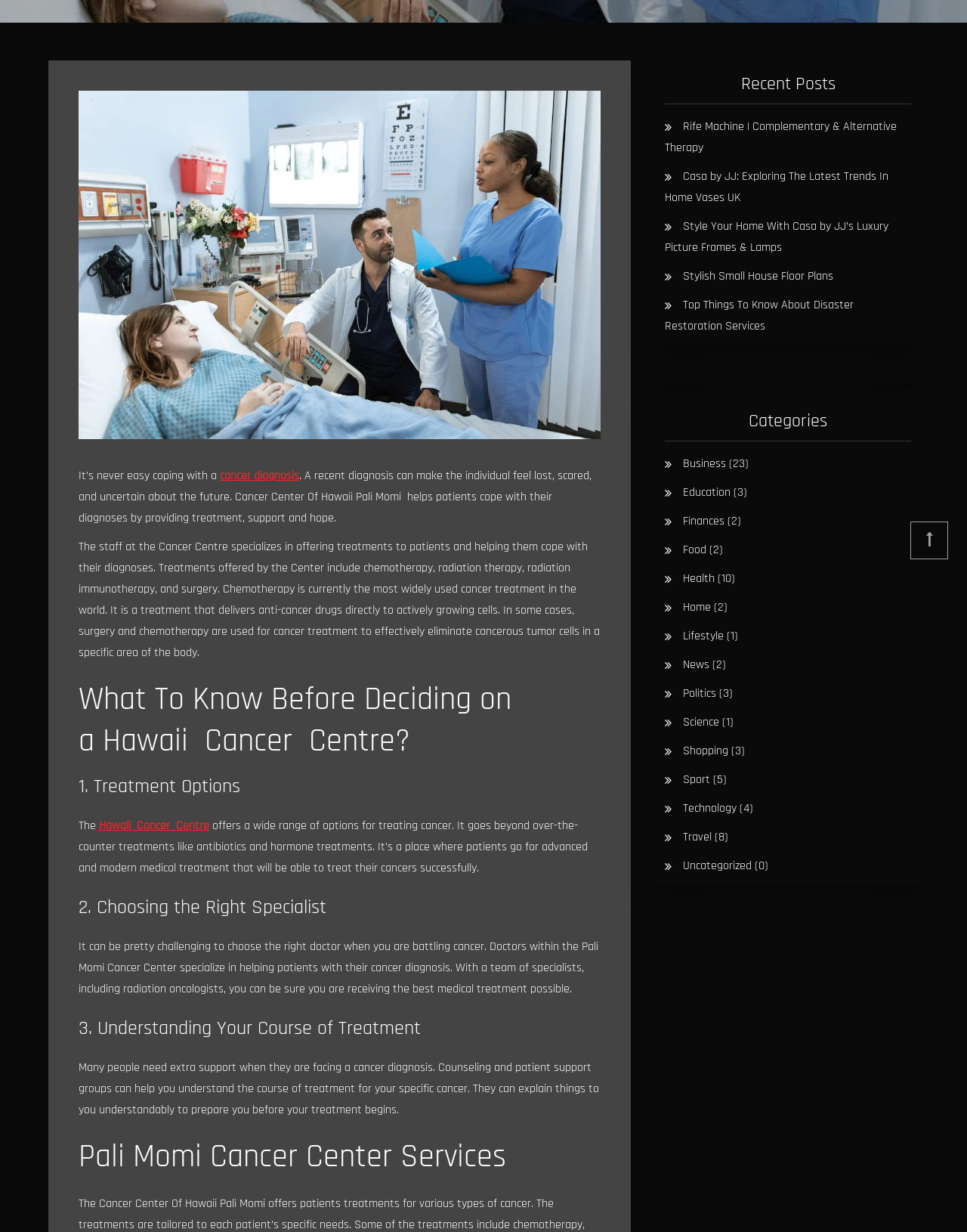Extract the bounding box coordinates for the HTML element that matches this description: "Finances". The coordinates should be four float numbers between 0 and 1, i.e., [left, top, right, bottom].

[0.707, 0.417, 0.75, 0.43]